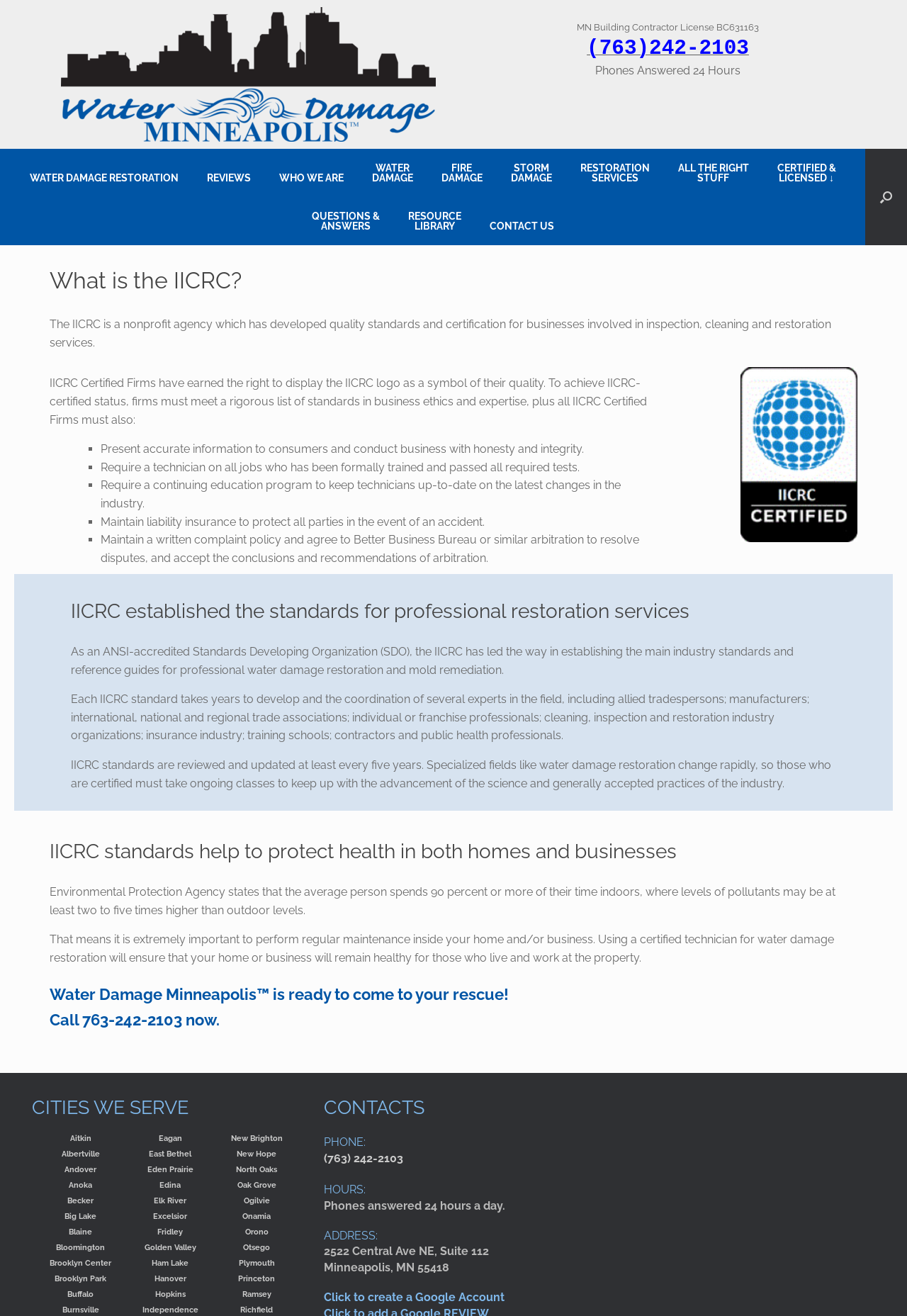What is the phone number to call for water damage restoration?
Observe the image and answer the question with a one-word or short phrase response.

(763)242-2103